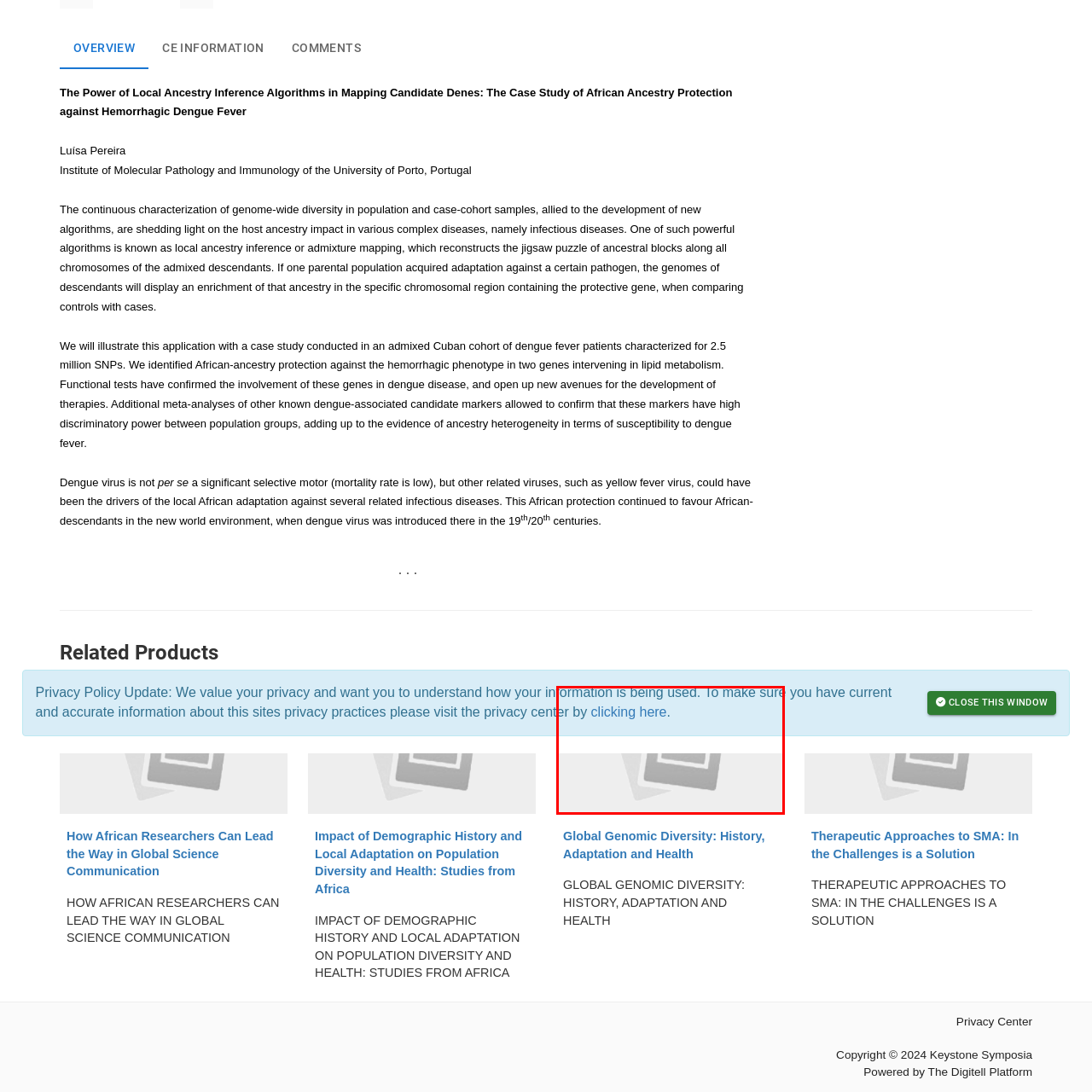Focus your attention on the image enclosed by the red boundary and provide a thorough answer to the question that follows, based on the image details: What is the broader collection about?

The broader collection of resources is about genomic diversity and its impact on health outcomes and responses to diseases. This is inferred from the caption, which mentions that the article is part of a collection that explores genomic diversity, including insights into how such diversity affects health outcomes and responses to diseases.